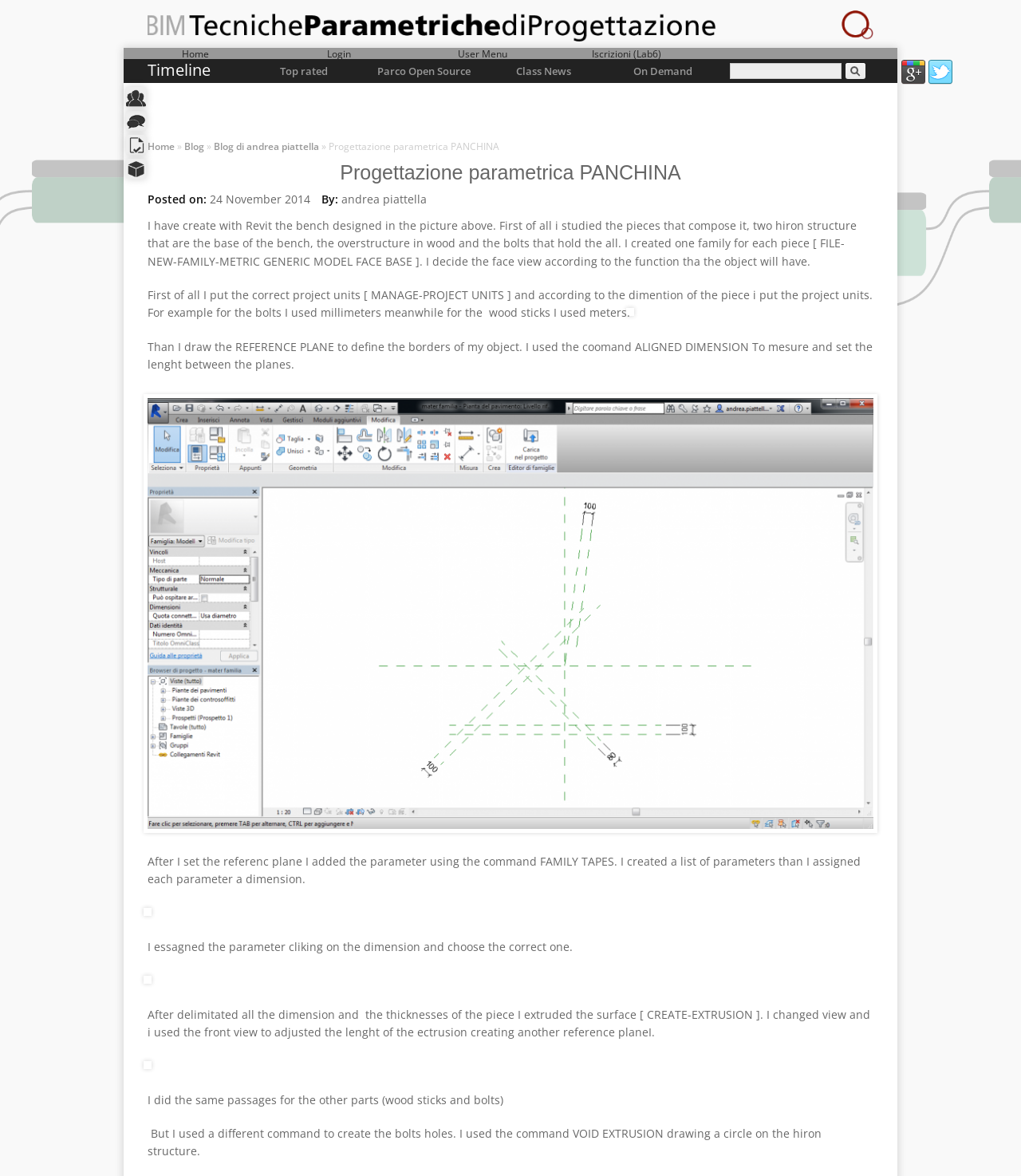What is the current number of online users?
Provide a thorough and detailed answer to the question.

I found the answer by looking at the 'Utenti on-line' section, which states 'Attualmente ci sono 0 utenti collegati.'